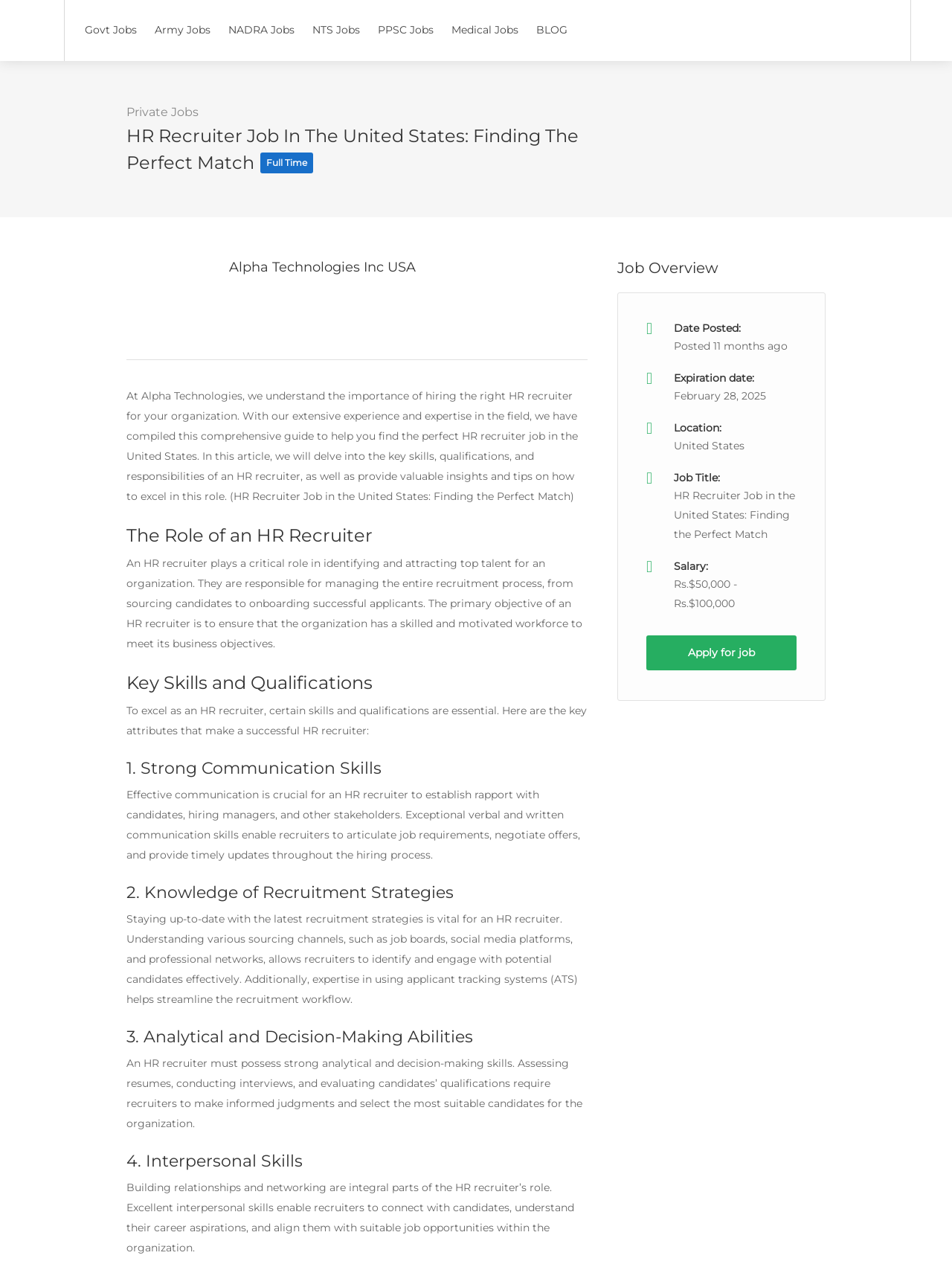Identify the bounding box coordinates necessary to click and complete the given instruction: "Explore Medical Jobs".

[0.466, 0.013, 0.553, 0.035]